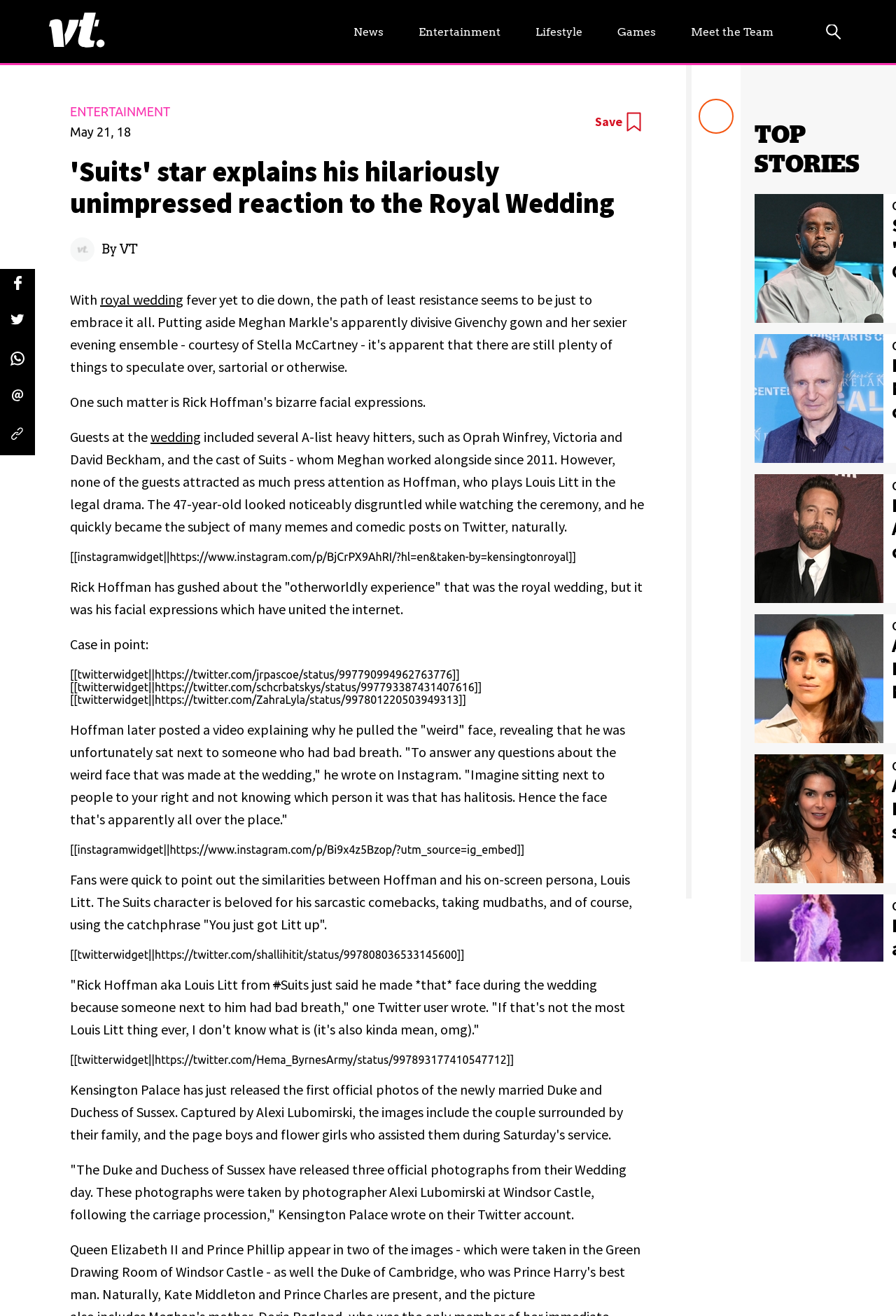Identify and extract the main heading from the webpage.

'Suits' star explains his hilariously unimpressed reaction to the Royal Wedding